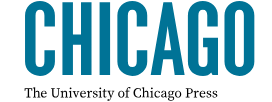Look at the image and answer the question in detail:
What is the tone conveyed by the logo design?

The overall design of the logo conveys a sense of scholarly authority and cultural significance, which is reflected in the simplicity and readability of the logo, making it easily recognizable for readers seeking insightful content.